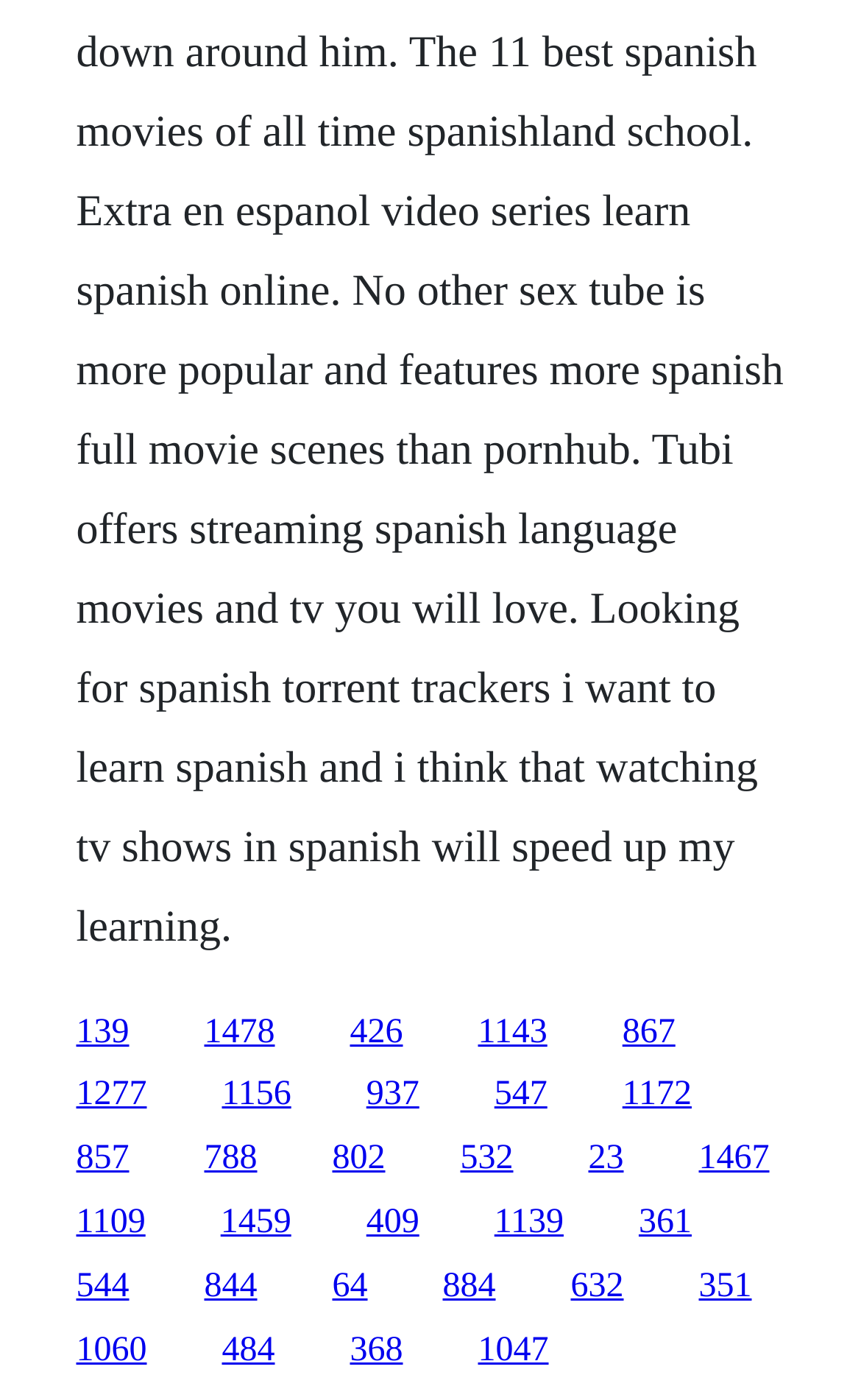Specify the bounding box coordinates of the area to click in order to follow the given instruction: "go to the tenth link."

[0.088, 0.814, 0.15, 0.841]